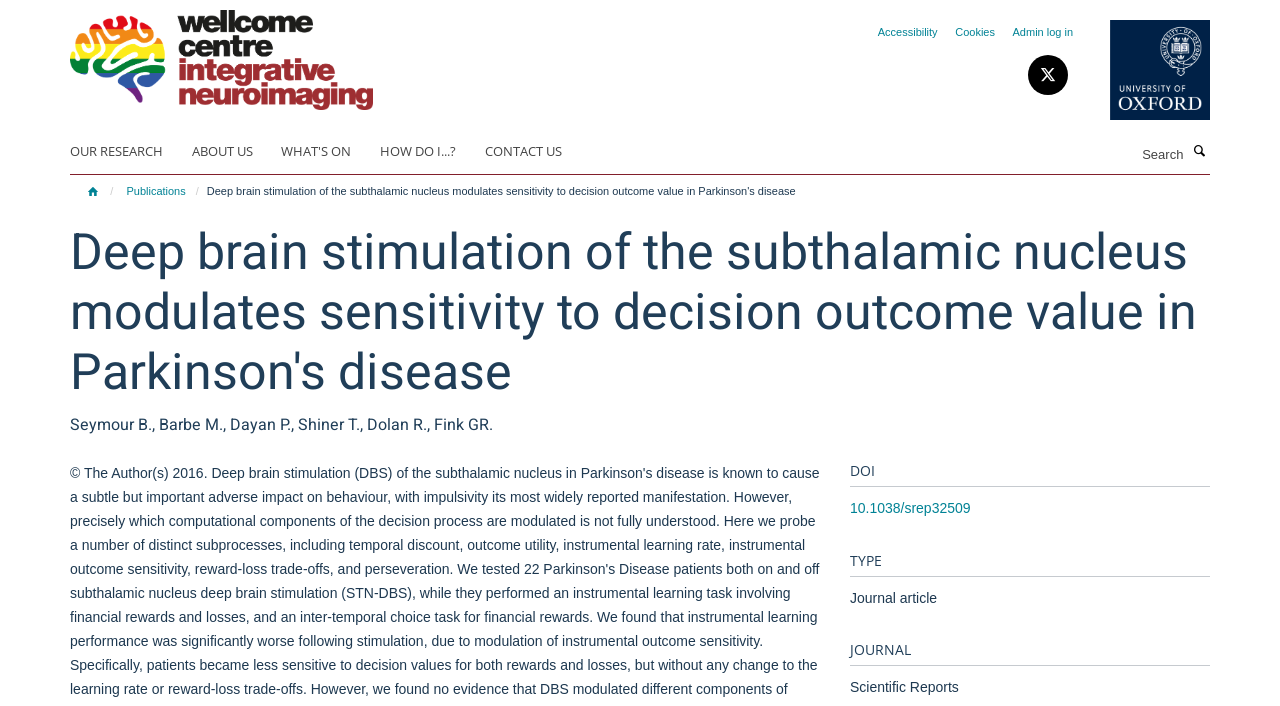Please give a succinct answer to the question in one word or phrase:
What is the university affiliated with this research center?

University of Oxford